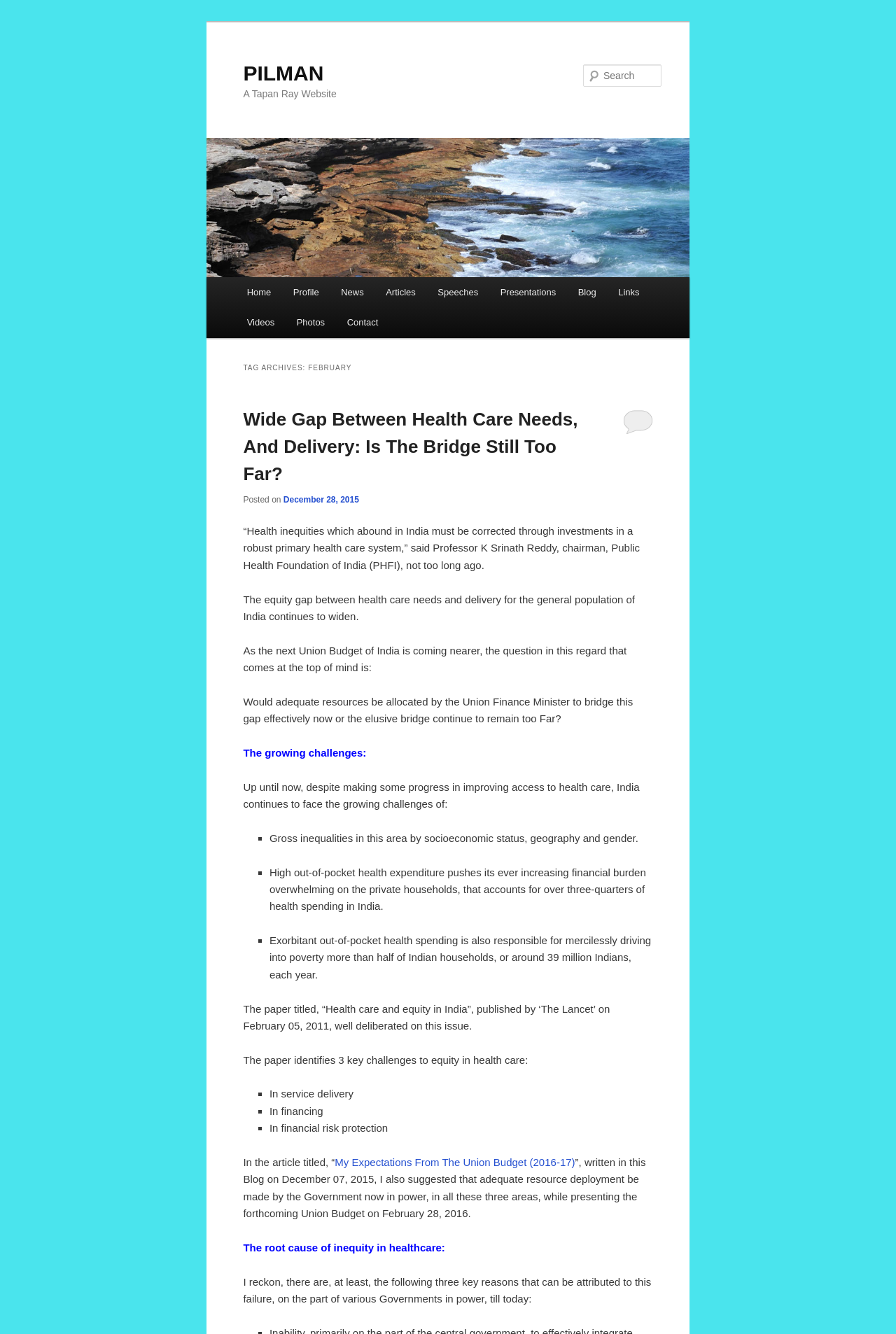Refer to the image and offer a detailed explanation in response to the question: What is the name of the website?

The name of the website can be found in the heading element at the top of the webpage, which reads 'PILMAN'.